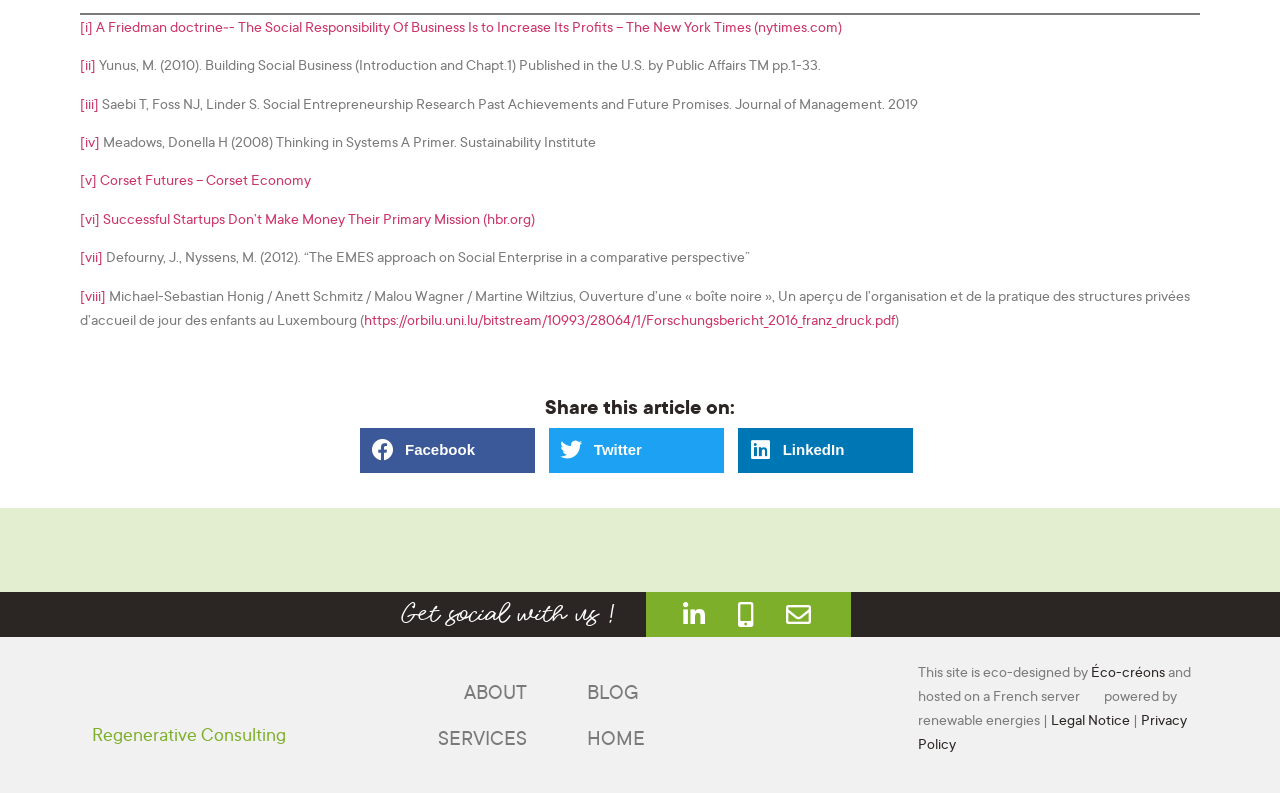Find the bounding box coordinates of the clickable area that will achieve the following instruction: "Share this article on Facebook".

[0.281, 0.539, 0.418, 0.596]